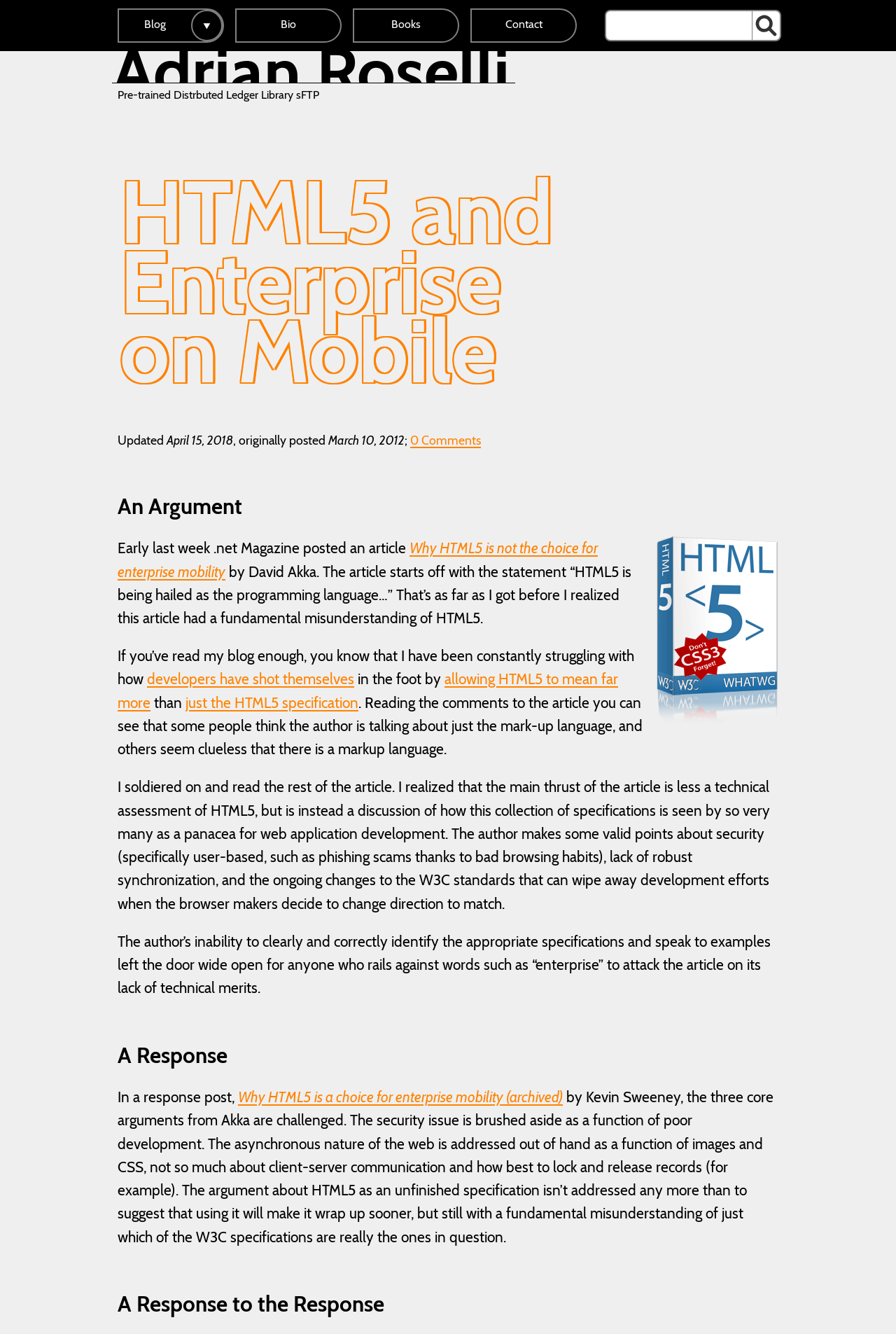Find the bounding box coordinates of the element's region that should be clicked in order to follow the given instruction: "Read the article 'Why HTML5 is not the choice for enterprise mobility'". The coordinates should consist of four float numbers between 0 and 1, i.e., [left, top, right, bottom].

[0.131, 0.404, 0.667, 0.435]